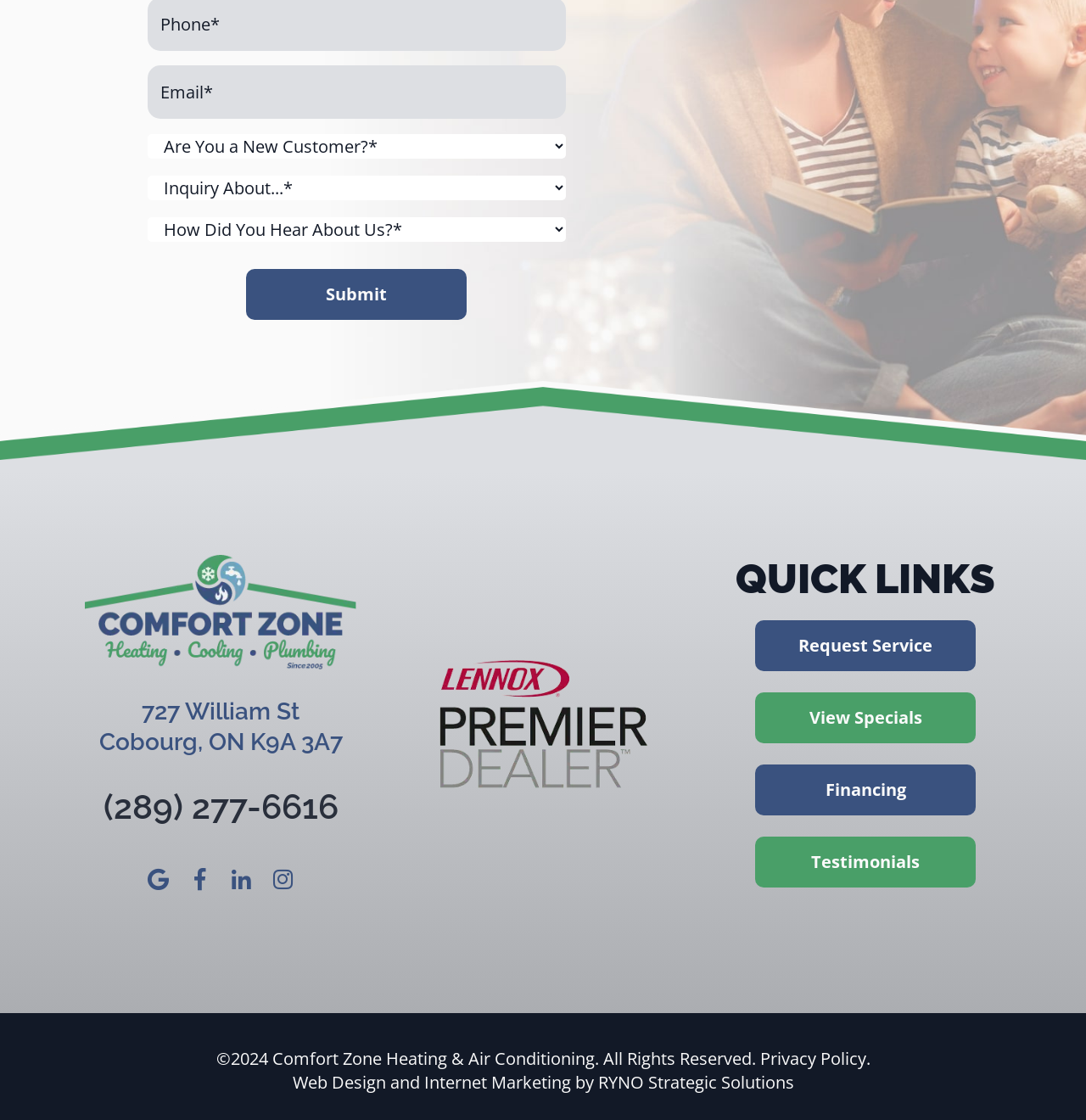Please find the bounding box coordinates for the clickable element needed to perform this instruction: "Call the phone number".

[0.064, 0.696, 0.342, 0.744]